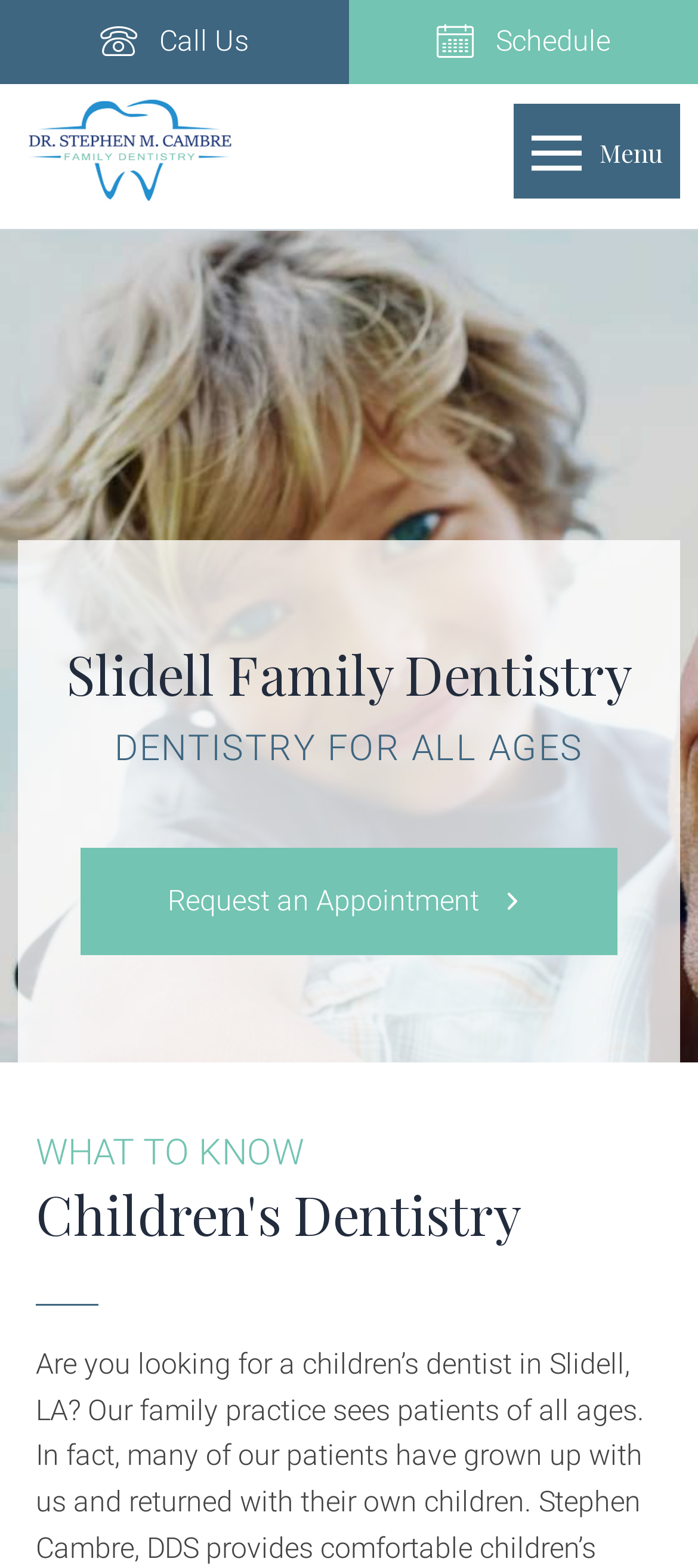Explain the contents of the webpage comprehensively.

The webpage is about Dr. Stephen M. Cambre, a family dentist in Slidell, LA, who is great with children. At the top of the page, there are two buttons, "Call Us" and "Schedule", positioned side by side, taking up about half of the screen width. Below these buttons, there is a link to "Dr. Stephen M Cambre - Slidell Dentist" accompanied by an image of the dentist. 

To the right of the link and image, there is a menu button labeled "Menu". When expanded, the menu contains an image and a heading "Slidell Family Dentistry" positioned at the top. Below the heading, there is a paragraph of text "DENTISTRY FOR ALL AGES". 

Further down, there is a button "Request an Appointment" and a section labeled "WHAT TO KNOW". Below this section, there is a heading "Children's Dentistry" which suggests that the webpage provides information about the dentist's services for children. Overall, the webpage appears to be a professional website for Dr. Stephen M. Cambre's dental practice, providing information about his services and allowing visitors to schedule an appointment.